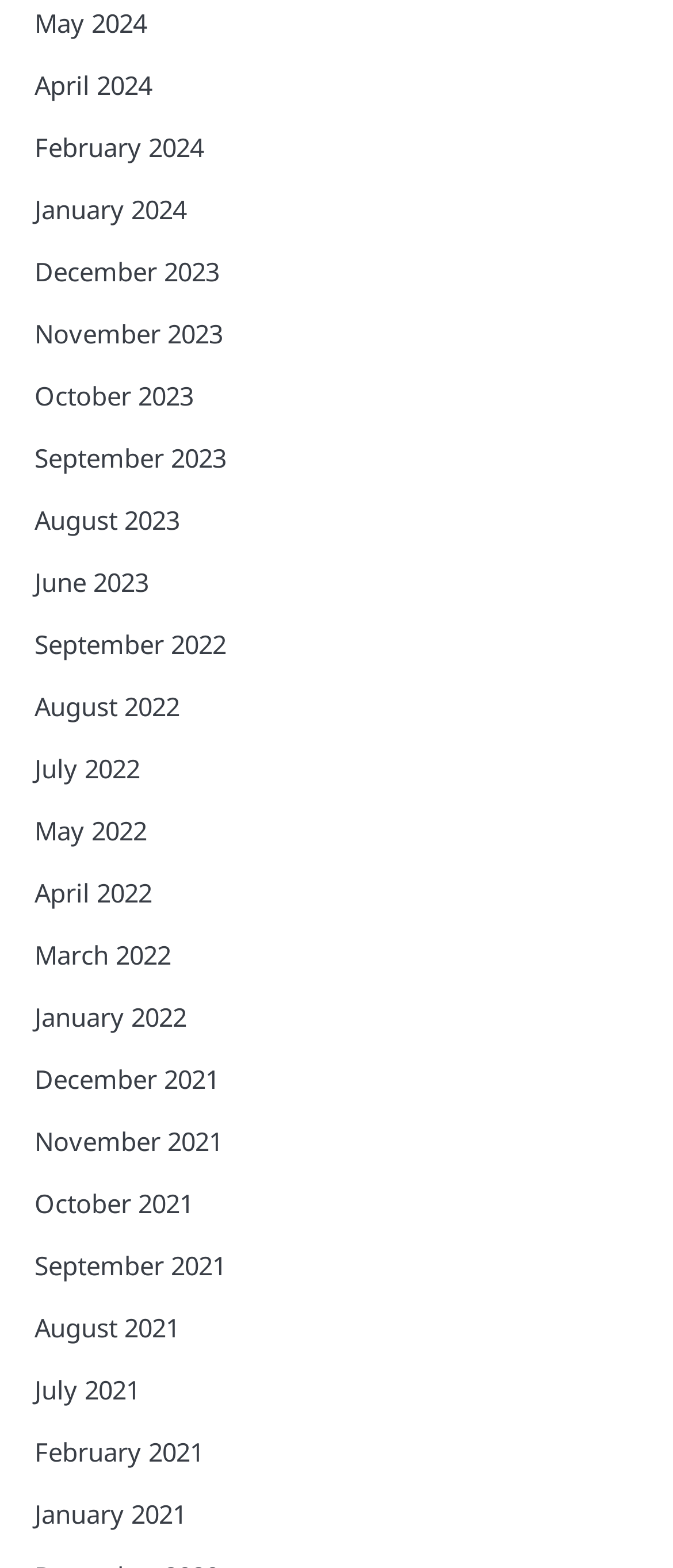From the screenshot, find the bounding box of the UI element matching this description: "April 2024". Supply the bounding box coordinates in the form [left, top, right, bottom], each a float between 0 and 1.

[0.051, 0.043, 0.226, 0.065]